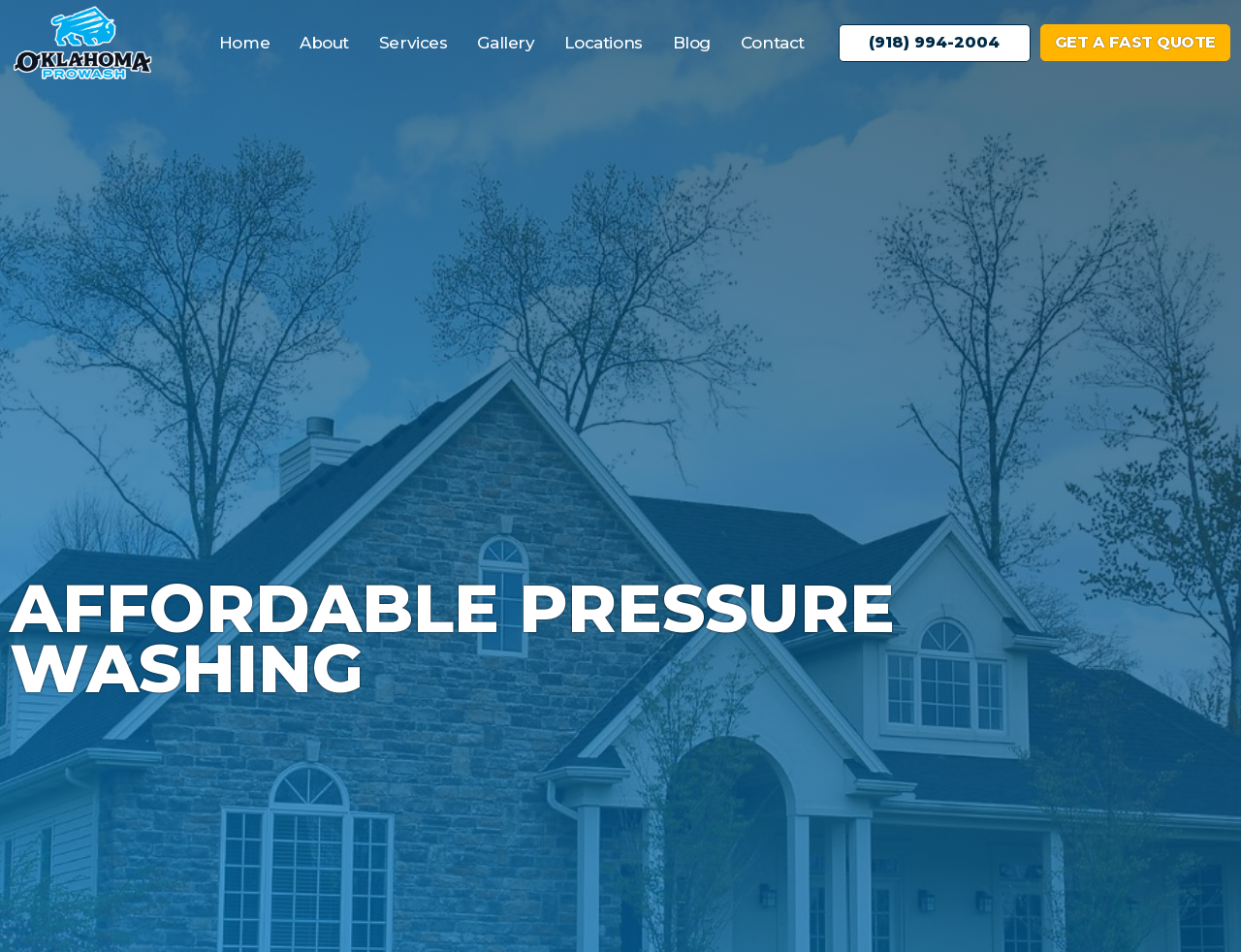Describe all visible elements and their arrangement on the webpage.

The webpage is about Oklahoma ProWash, a pressure washing service. At the top left corner, there is a logo of Oklahoma ProWash Power Washing. Below the logo, there is a navigation menu with 7 links: Home, About, Services, Gallery, Locations, Blog, and Contact. These links are aligned horizontally and take up about half of the screen width.

On the top right corner, there are two links: a phone number (918) 994-2004 and a call-to-action button "GET A FAST QUOTE". The phone number is slightly above the call-to-action button.

The main content of the webpage starts with a large heading "AFFORDABLE PRESSURE WASHING" that spans almost the entire screen width. This heading is positioned about two-thirds of the way down the screen from the top.